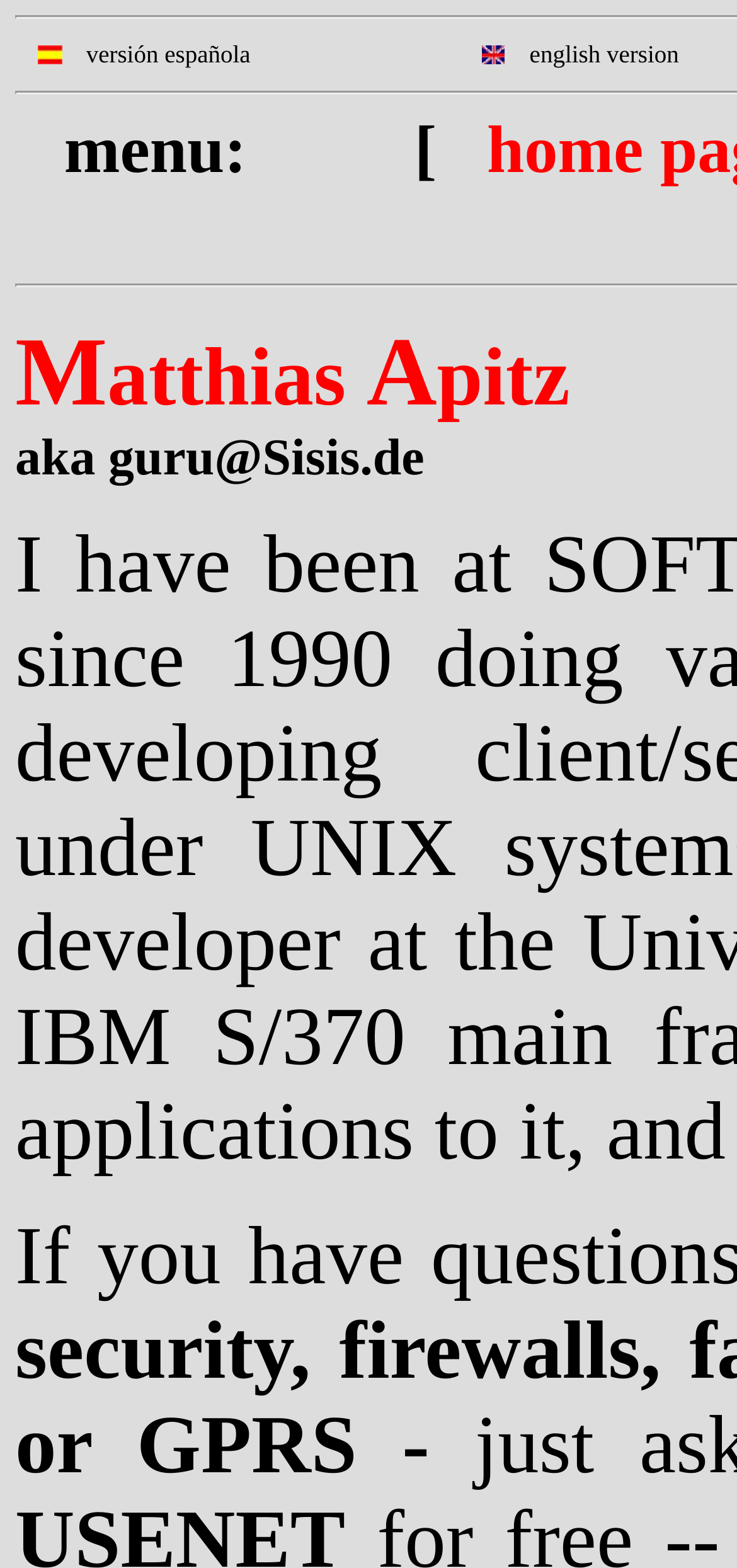From the element description alt="páginas españoles", predict the bounding box coordinates of the UI element. The coordinates must be specified in the format (top-left x, top-left y, bottom-right x, bottom-right y) and should be within the 0 to 1 range.

[0.051, 0.025, 0.084, 0.046]